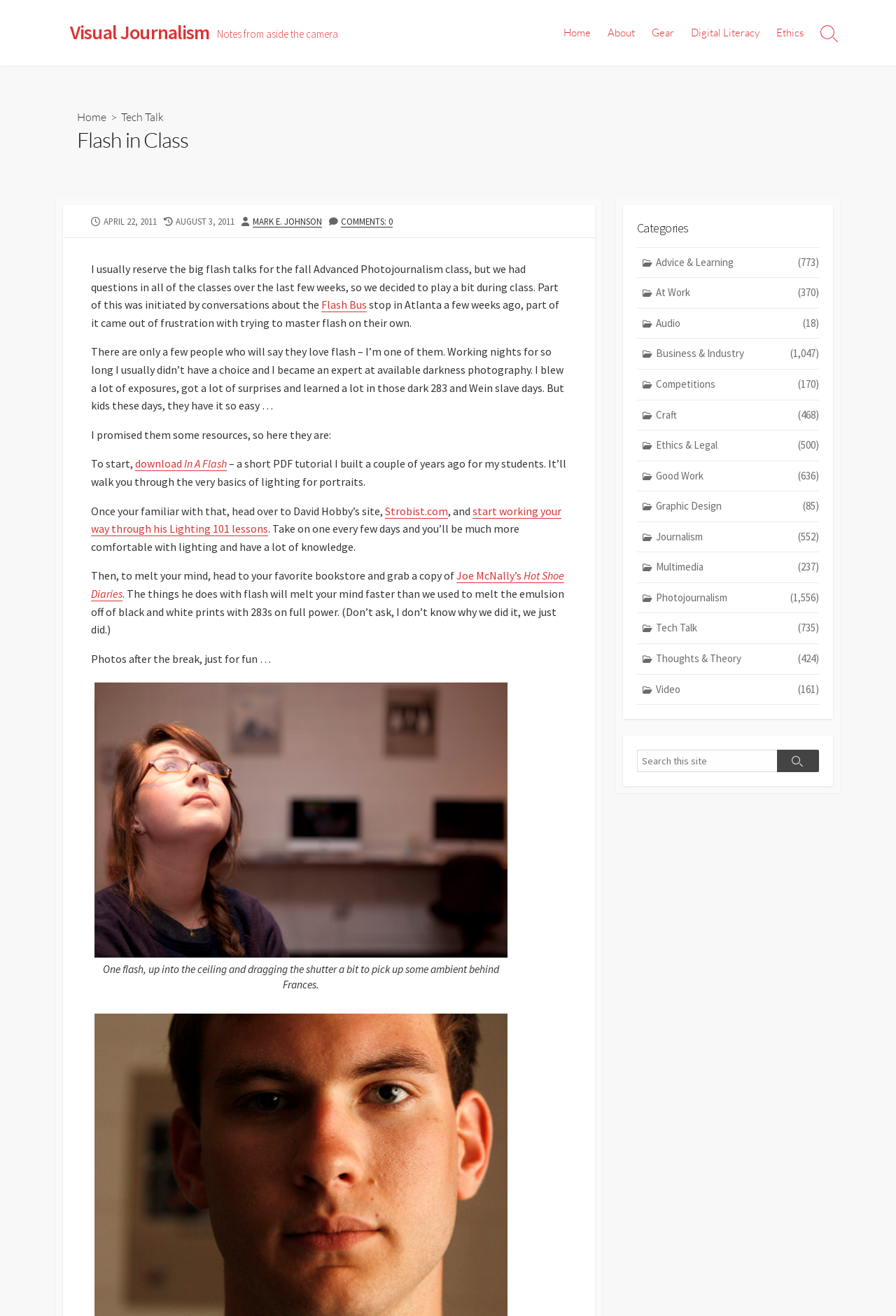Find the coordinates for the bounding box of the element with this description: "Search Toggle".

[0.906, 0.0, 0.945, 0.05]